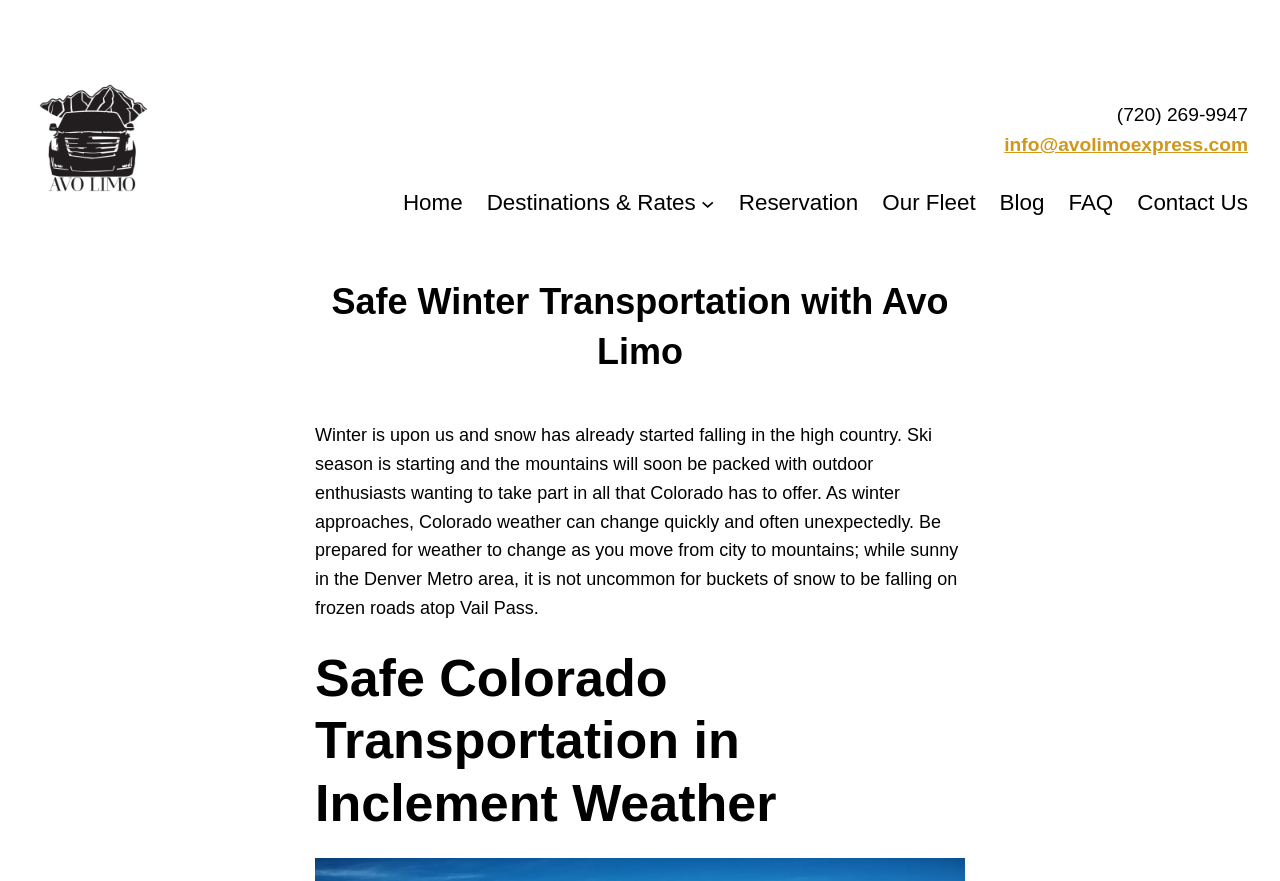Answer the question using only a single word or phrase: 
What is the region described in the static text?

Colorado